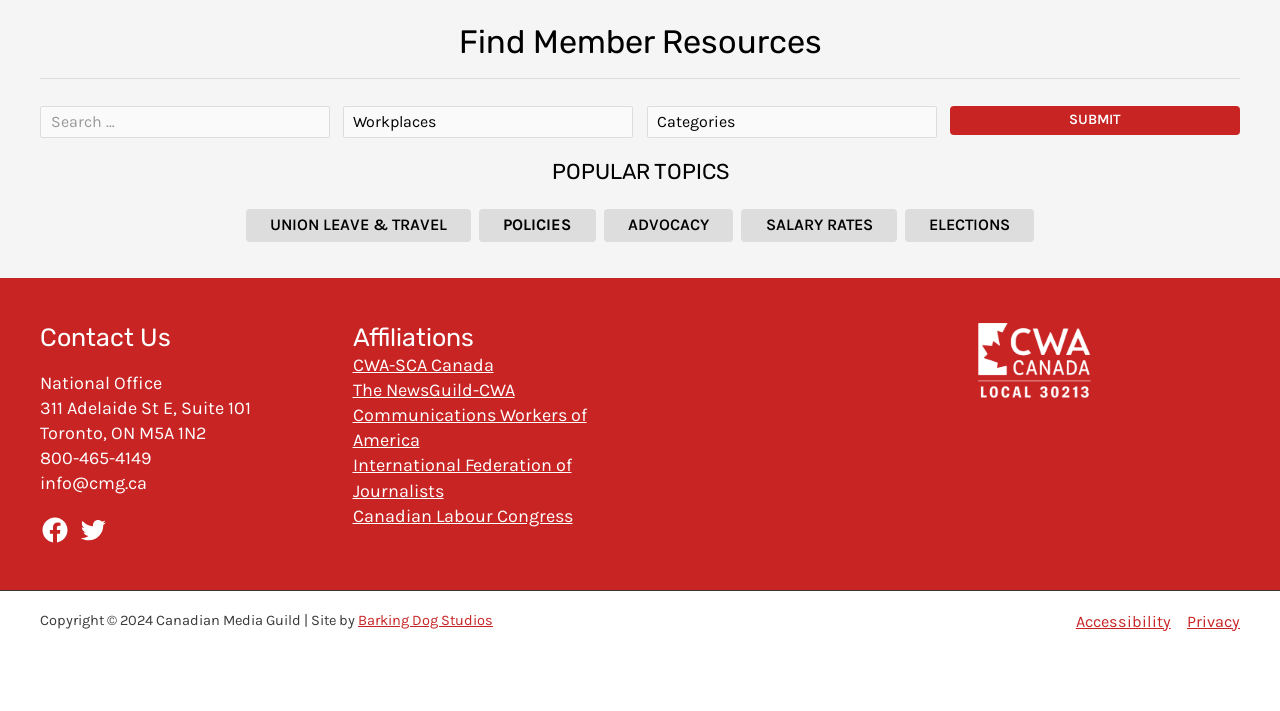Use a single word or phrase to respond to the question:
How many links are in the 'POPULAR TOPICS' section?

5